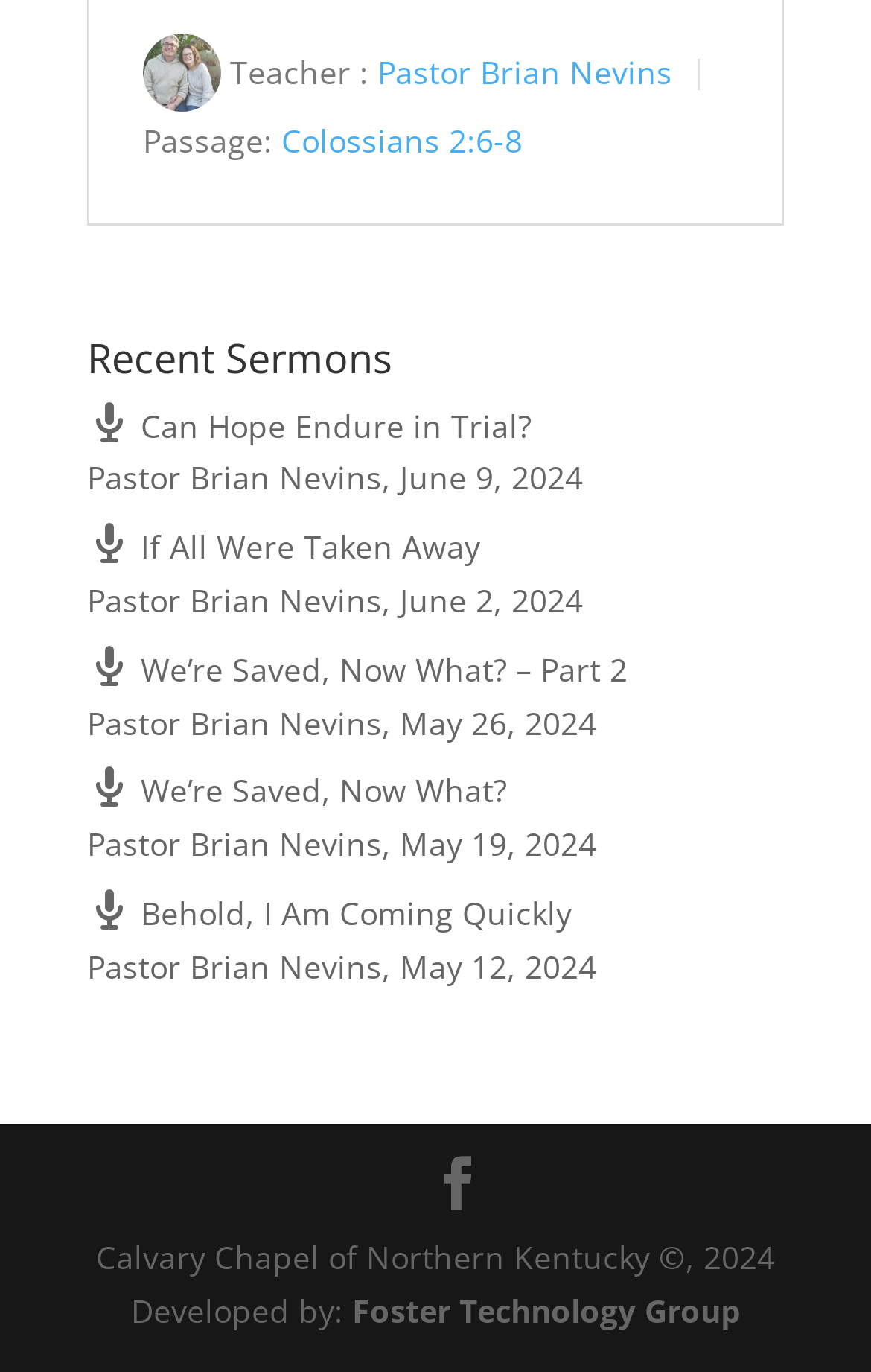Please identify the bounding box coordinates of the element's region that I should click in order to complete the following instruction: "Listen to 'Can Hope Endure in Trial?' sermon". The bounding box coordinates consist of four float numbers between 0 and 1, i.e., [left, top, right, bottom].

[0.1, 0.294, 0.61, 0.325]